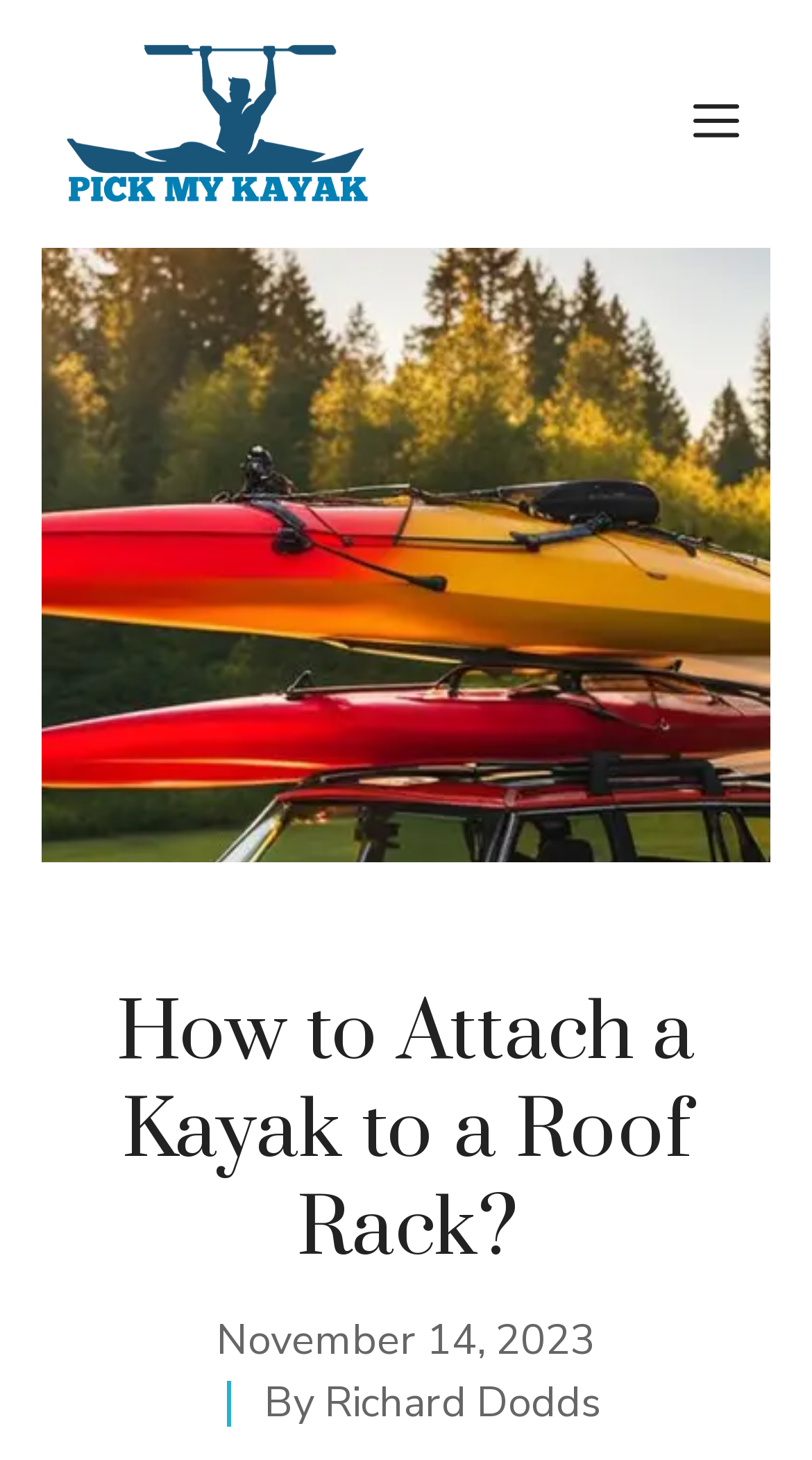Refer to the image and provide an in-depth answer to the question:
What is the purpose of the button at the top right corner?

The purpose of the button at the top right corner can be determined by looking at the navigation element, which contains a button with the text 'Menu' and is described as a 'Mobile Toggle'.